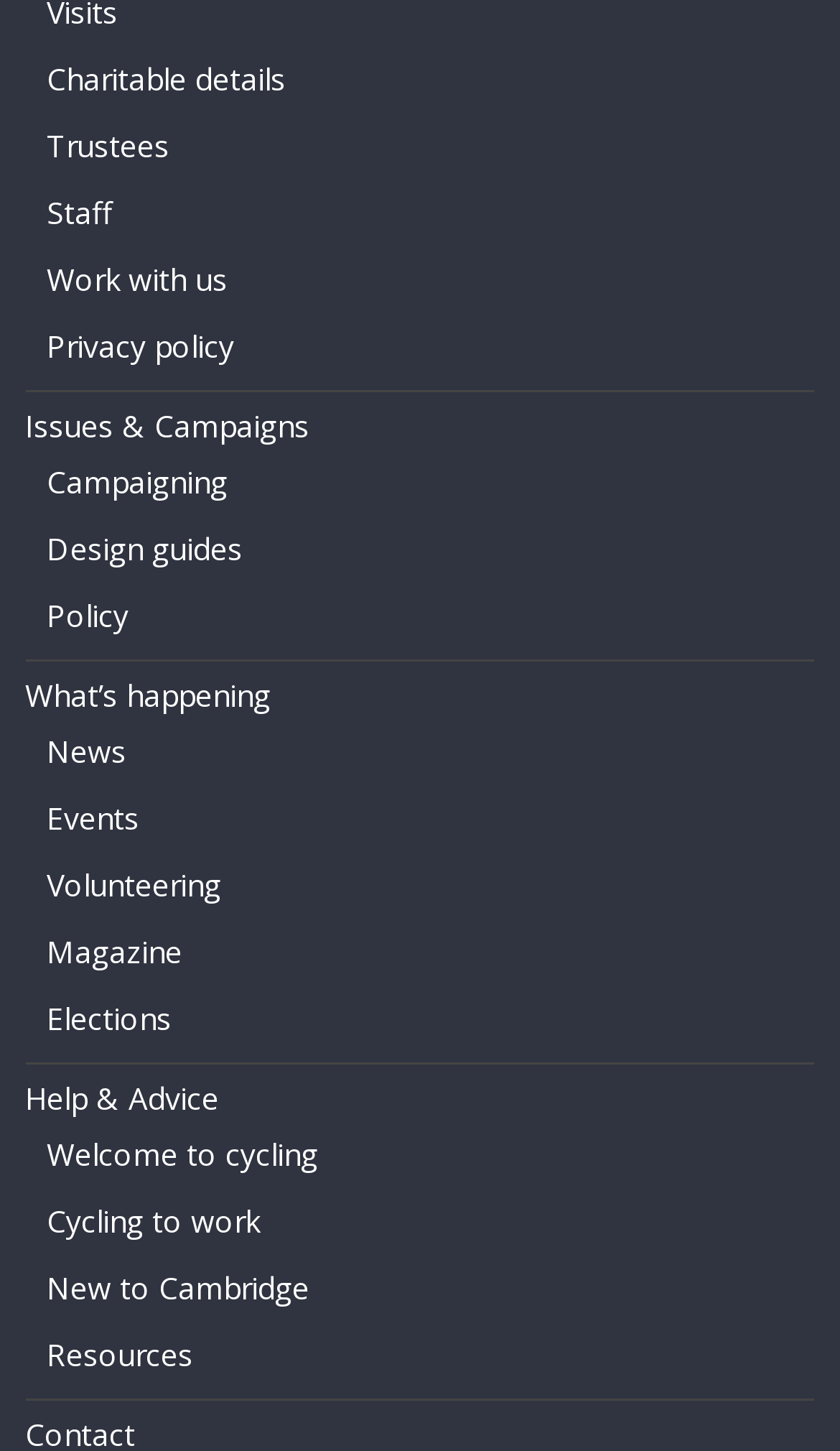Identify the bounding box coordinates of the section that should be clicked to achieve the task described: "Learn about trustees".

[0.056, 0.086, 0.202, 0.115]